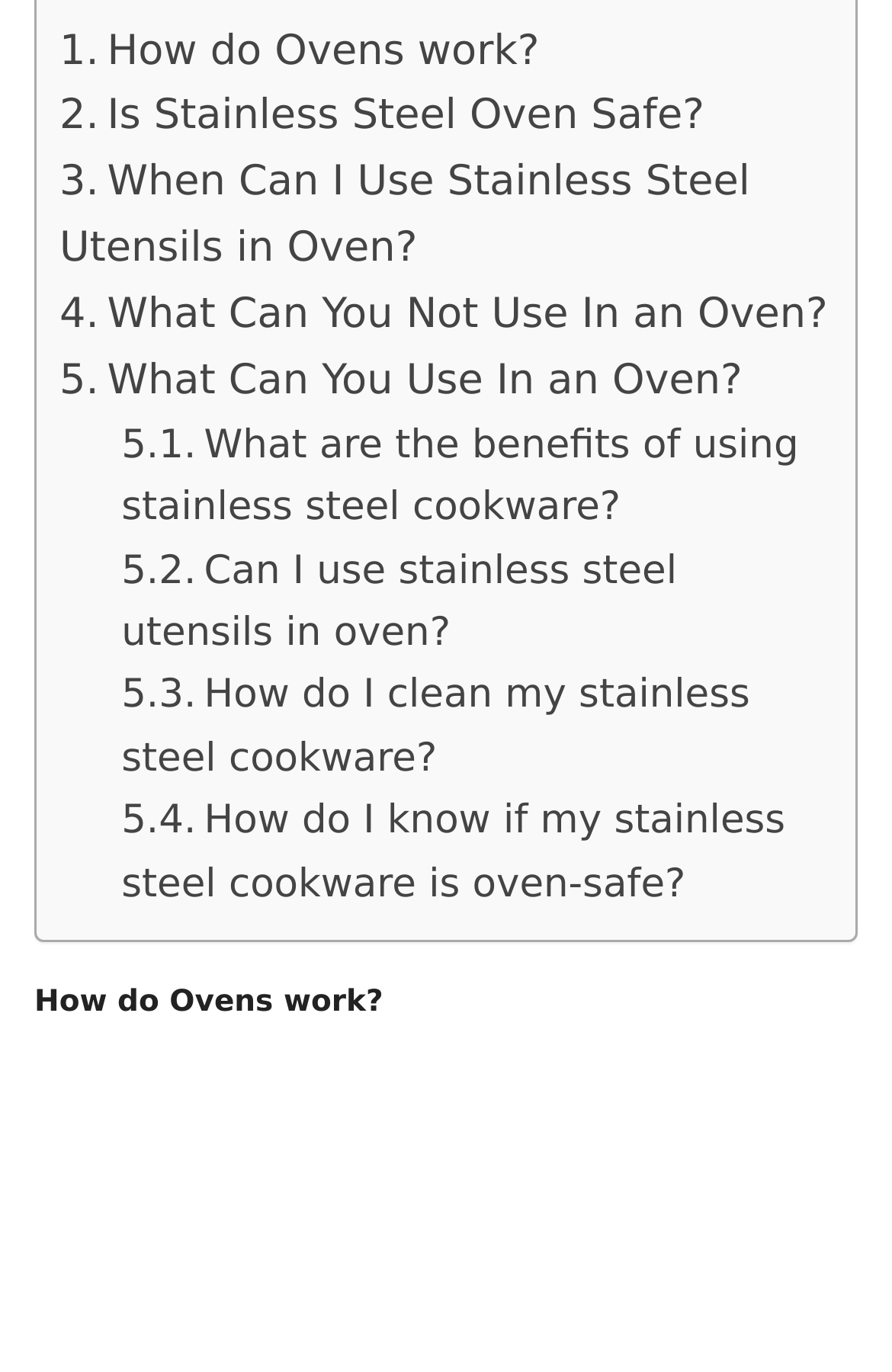Answer the question in one word or a short phrase:
What type of cookware is mentioned on the webpage?

Stainless steel